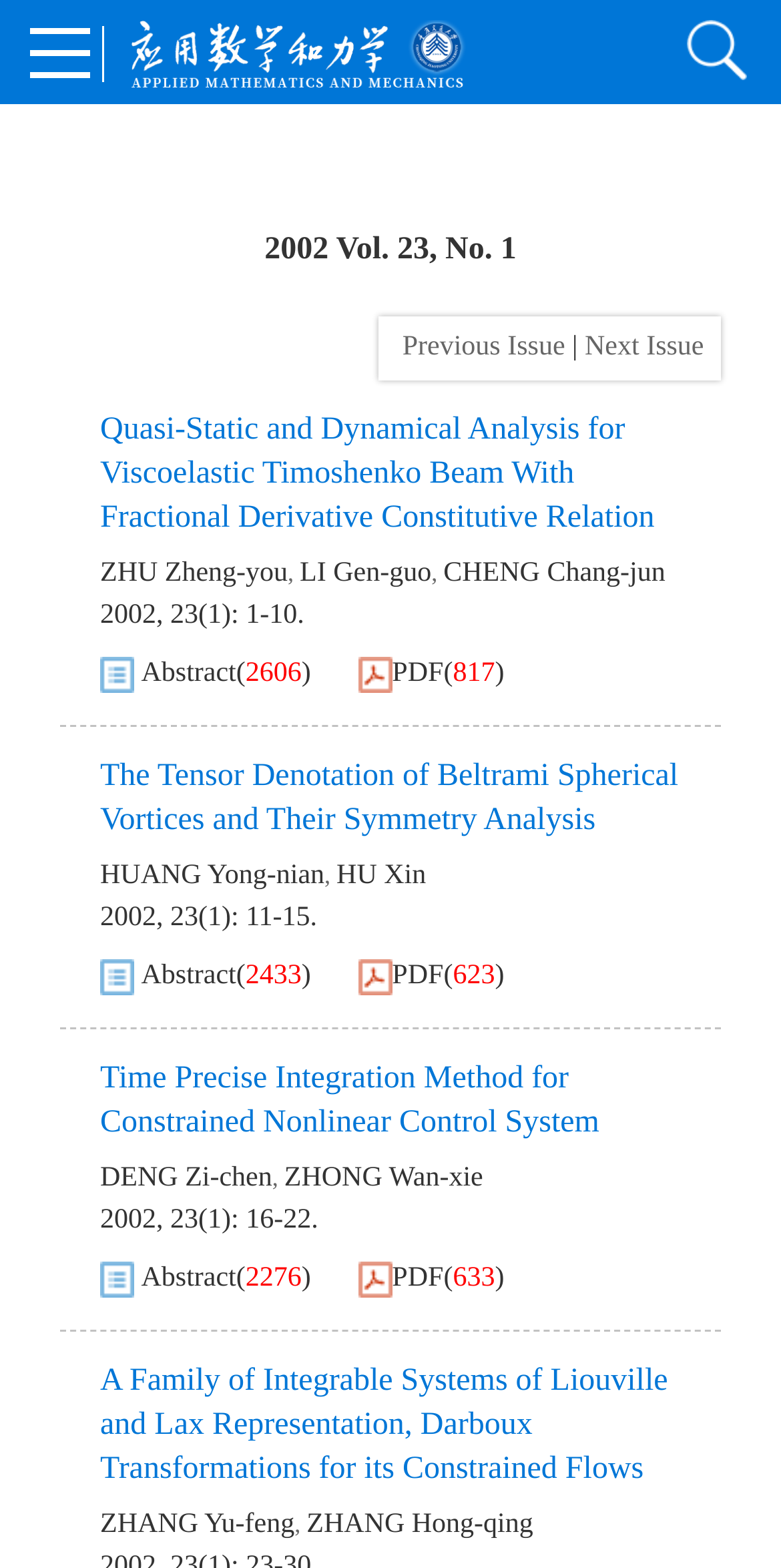Please pinpoint the bounding box coordinates for the region I should click to adhere to this instruction: "Read the article 'A Family of Integrable Systems of Liouville and Lax Representation, Darboux Transformations for its Constrained Flows'".

[0.128, 0.87, 0.855, 0.948]